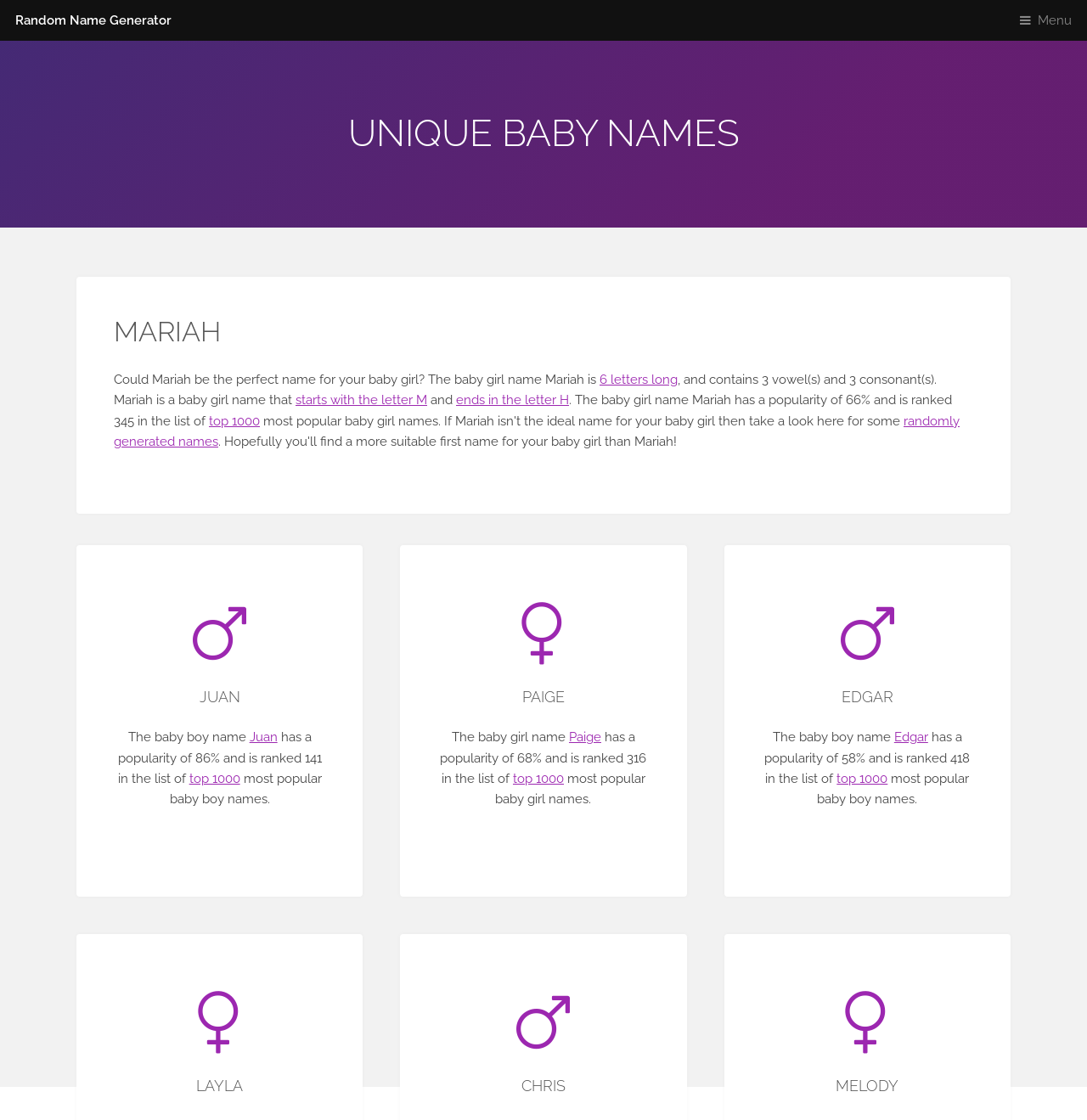Please identify the coordinates of the bounding box that should be clicked to fulfill this instruction: "Click on the article 'Danderball: The sport helping over 50s in Belfast stay healthy and social'".

None